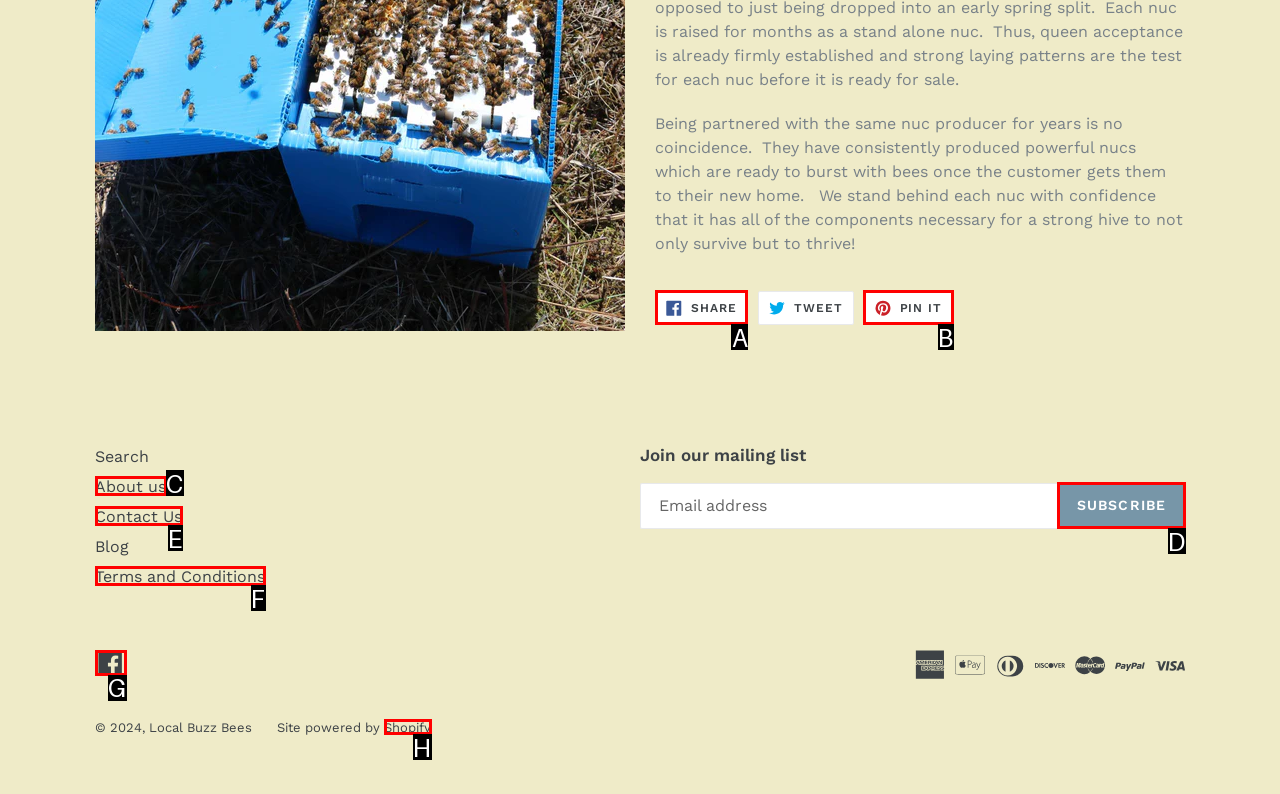Given the description: Pin it Pin on Pinterest, choose the HTML element that matches it. Indicate your answer with the letter of the option.

B